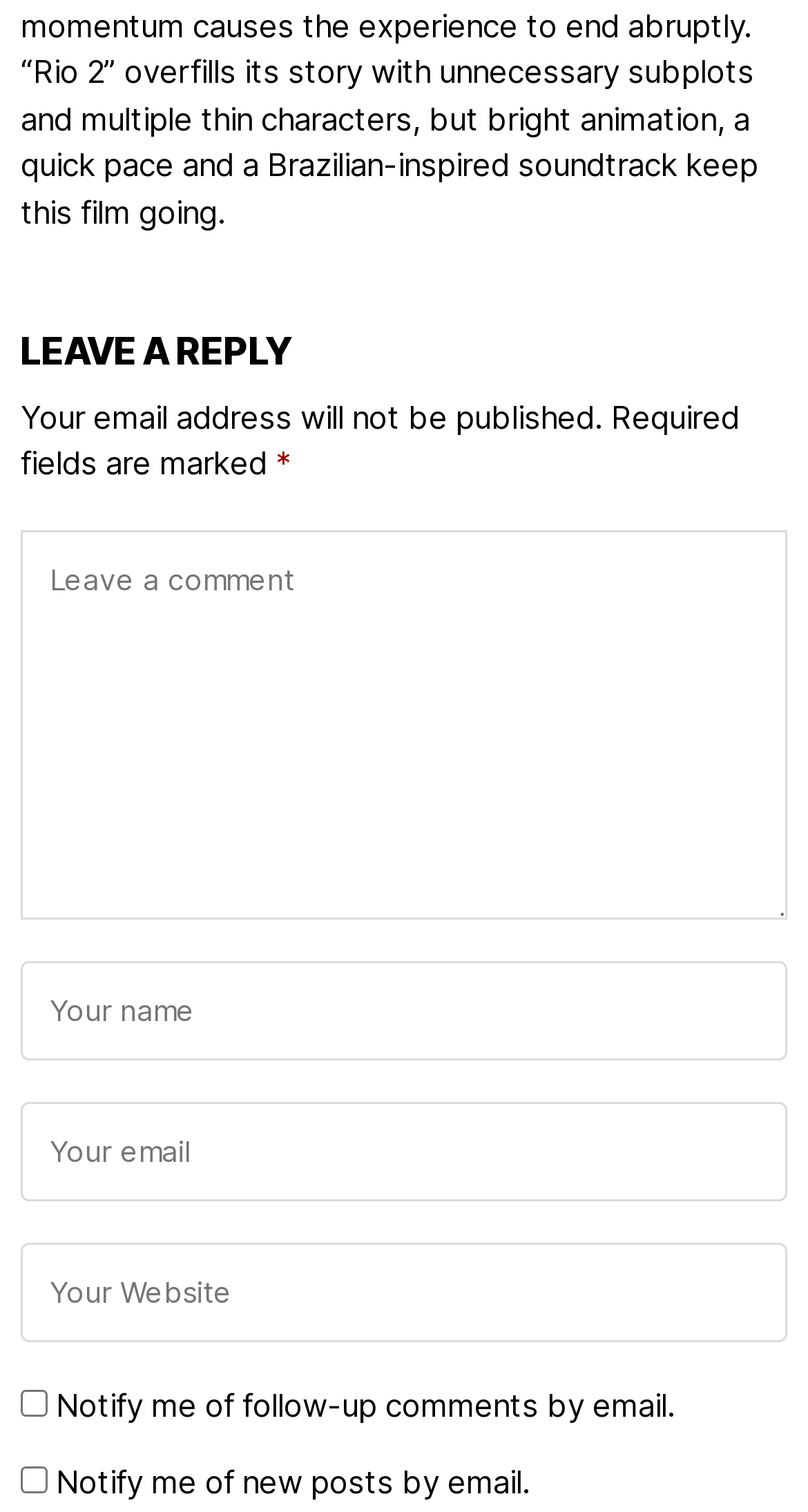Answer the following in one word or a short phrase: 
What is the purpose of the textboxes?

To input user information